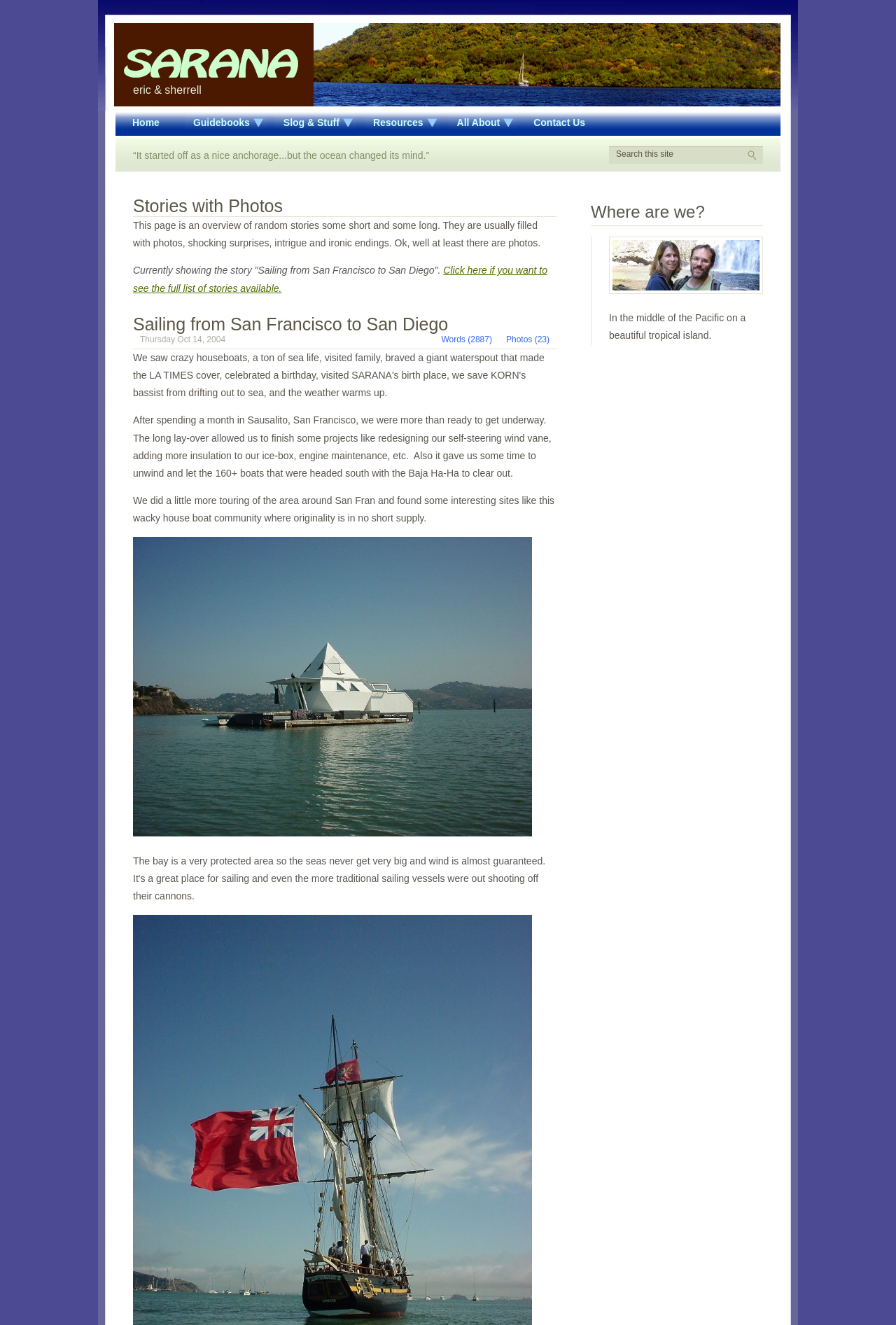Extract the bounding box of the UI element described as: "Contact Us".

[0.577, 0.084, 0.672, 0.102]